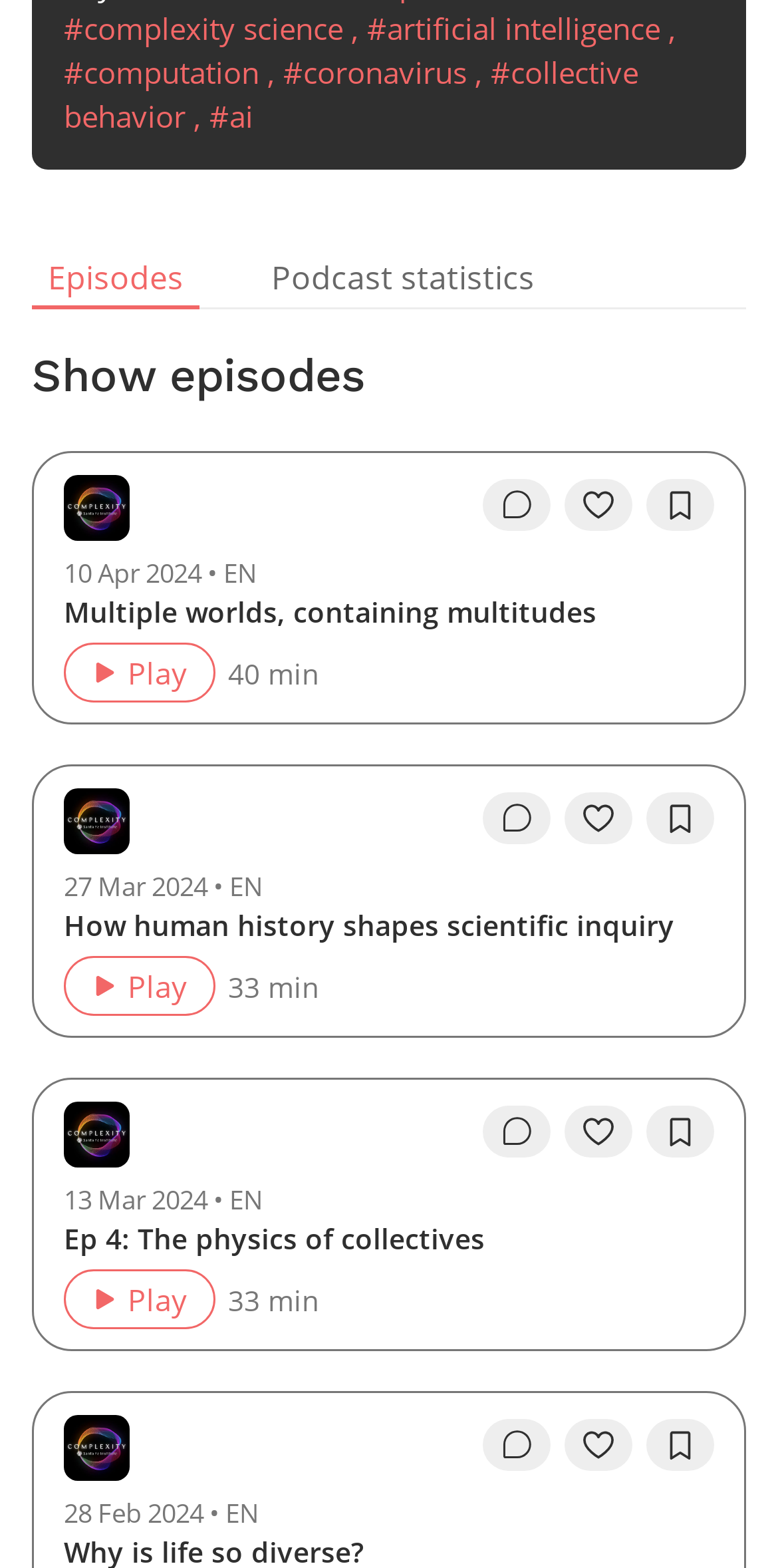Locate the bounding box coordinates of the element's region that should be clicked to carry out the following instruction: "Add the 'Multiple worlds, containing multitudes' episode to bookmarks". The coordinates need to be four float numbers between 0 and 1, i.e., [left, top, right, bottom].

[0.831, 0.305, 0.918, 0.339]